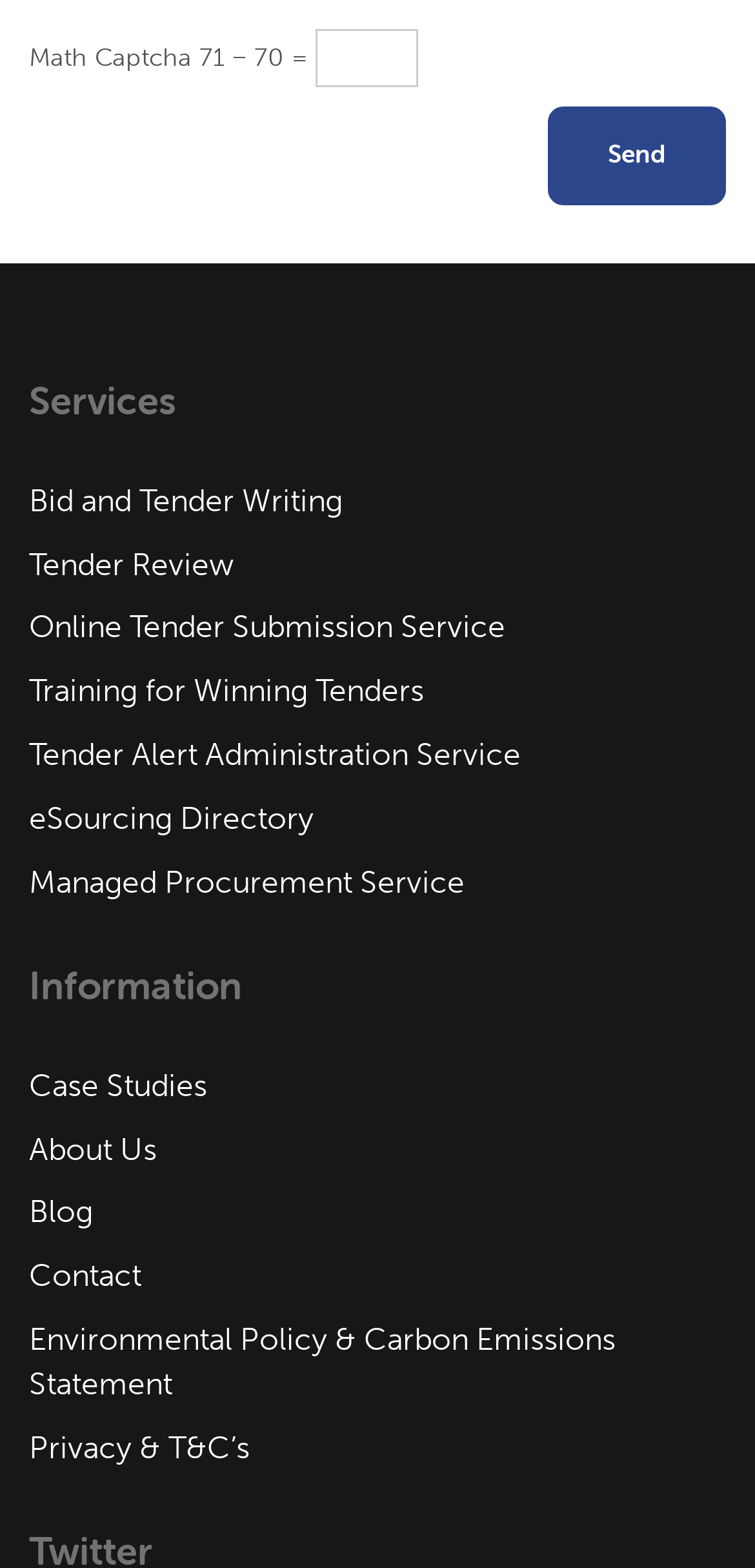Find the bounding box of the element with the following description: "Blog". The coordinates must be four float numbers between 0 and 1, formatted as [left, top, right, bottom].

[0.038, 0.76, 0.962, 0.788]